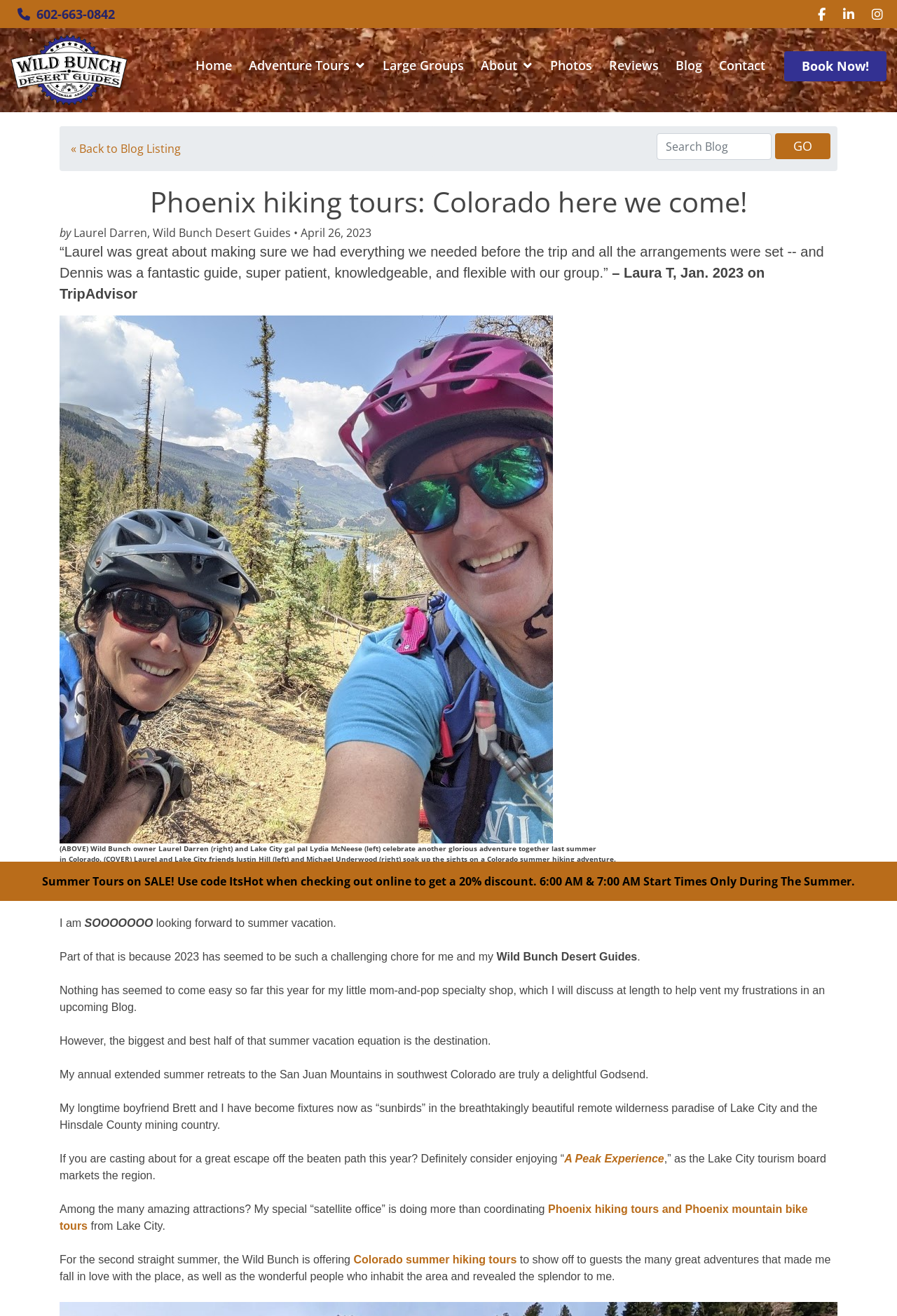Find the bounding box coordinates of the element to click in order to complete this instruction: "Read the blog post 'A Peak Experience'". The bounding box coordinates must be four float numbers between 0 and 1, denoted as [left, top, right, bottom].

[0.629, 0.876, 0.74, 0.885]